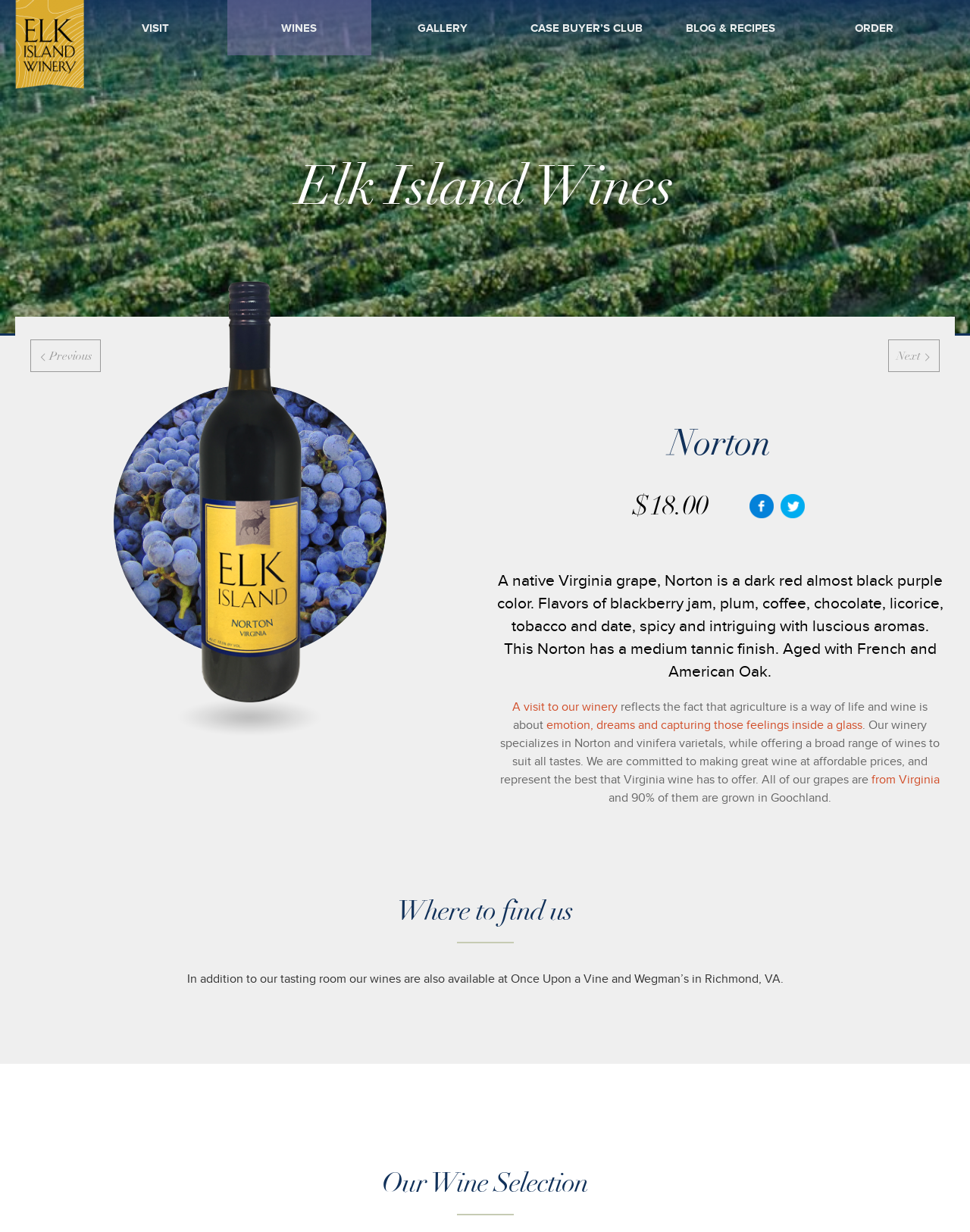Describe the webpage in detail, including text, images, and layout.

The webpage is about Elk Island Winery, specifically featuring their Norton wine. At the top, there is a logo image of Elk Island Winery, followed by a navigation menu with five links: VISIT, WINES, GALLERY, CASE BUYER'S CLUB, and ORDER. 

Below the navigation menu, there is a large heading "Elk Island Wines" that spans the entire width of the page. On the left side, there are two links for navigation, "l Previous" and "Next r", which are likely for pagination. 

In the main content area, there is a large image, followed by a heading "Norton" and a subheading "$18.00". Below this, there is a descriptive text about the Norton wine, mentioning its flavor profile, color, and aging process. 

To the right of the descriptive text, there are two links, likely for adding the wine to a cart or wishlist. Below this, there is a section that discusses the winery's philosophy, mentioning that agriculture is a way of life and wine is about emotion, dreams, and capturing feelings. 

The webpage also mentions that the winery specializes in Norton and vinifera varietals, offering a broad range of wines to suit all tastes. Additionally, it highlights that all of their grapes are from Virginia, with 90% of them grown in Goochland. 

Further down, there is a section "Where to find us" with a horizontal separator line, followed by a text that mentions the winery's tasting room and availability of their wines at other locations in Richmond, VA. 

Finally, at the bottom of the page, there is a heading "Our Wine Selection" with another horizontal separator line, but no additional content is provided.